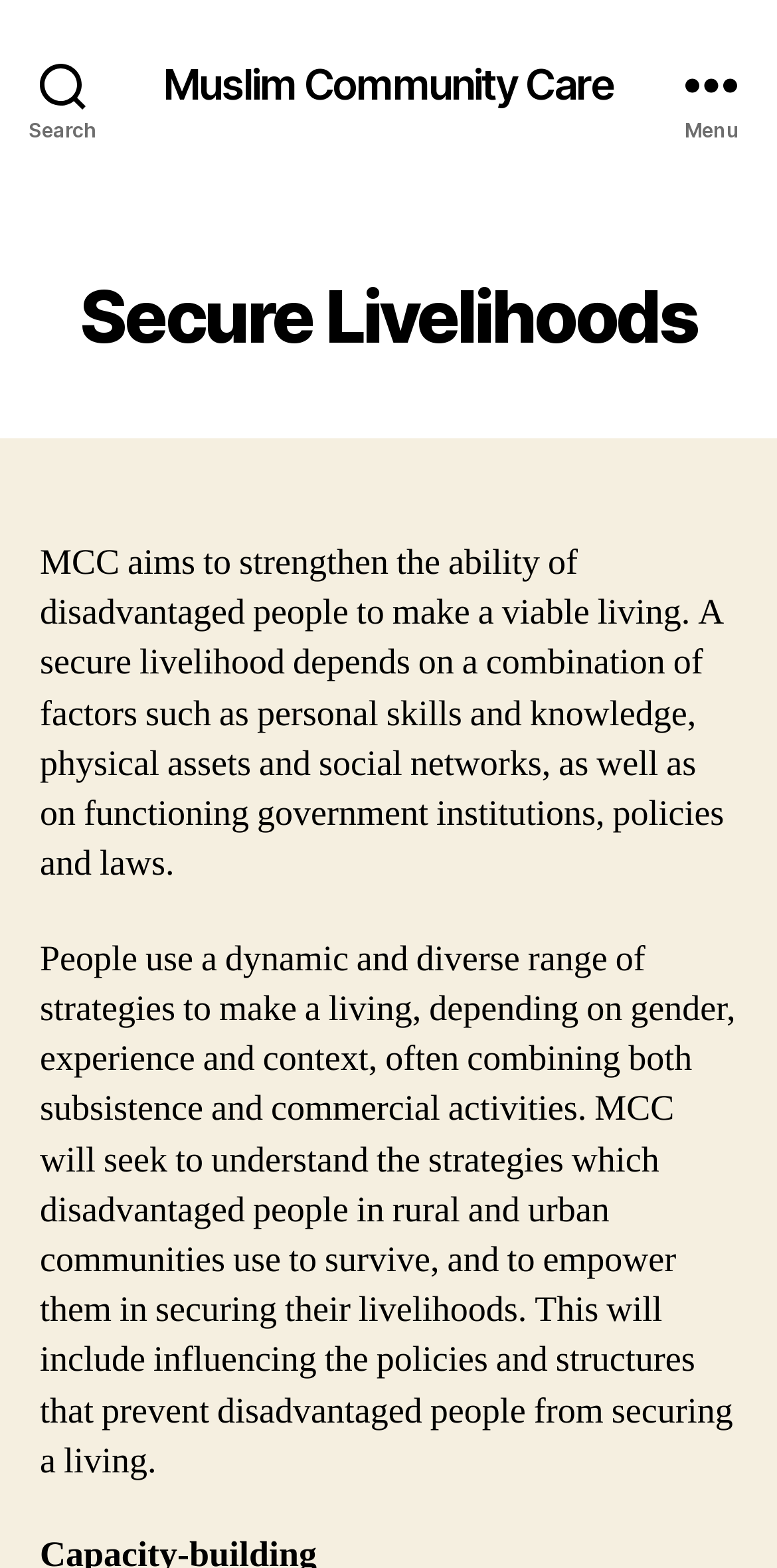Please analyze the image and provide a thorough answer to the question:
What factors contribute to a secure livelihood?

The factors that contribute to a secure livelihood can be found in the static text element which mentions that a secure livelihood depends on a combination of factors such as personal skills and knowledge, physical assets and social networks, as well as on functioning government institutions, policies and laws.